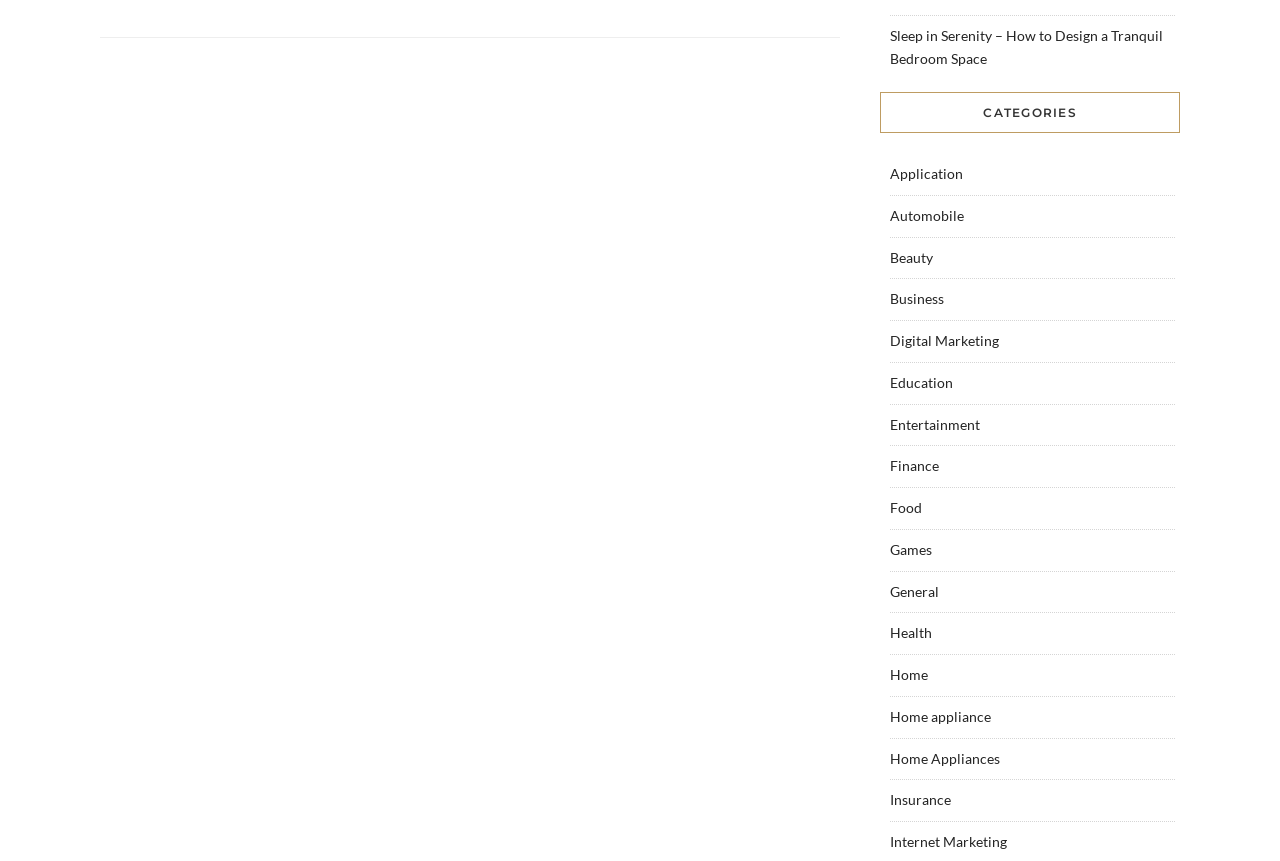Bounding box coordinates are to be given in the format (top-left x, top-left y, bottom-right x, bottom-right y). All values must be floating point numbers between 0 and 1. Provide the bounding box coordinate for the UI element described as: Home appliance

[0.695, 0.822, 0.774, 0.842]